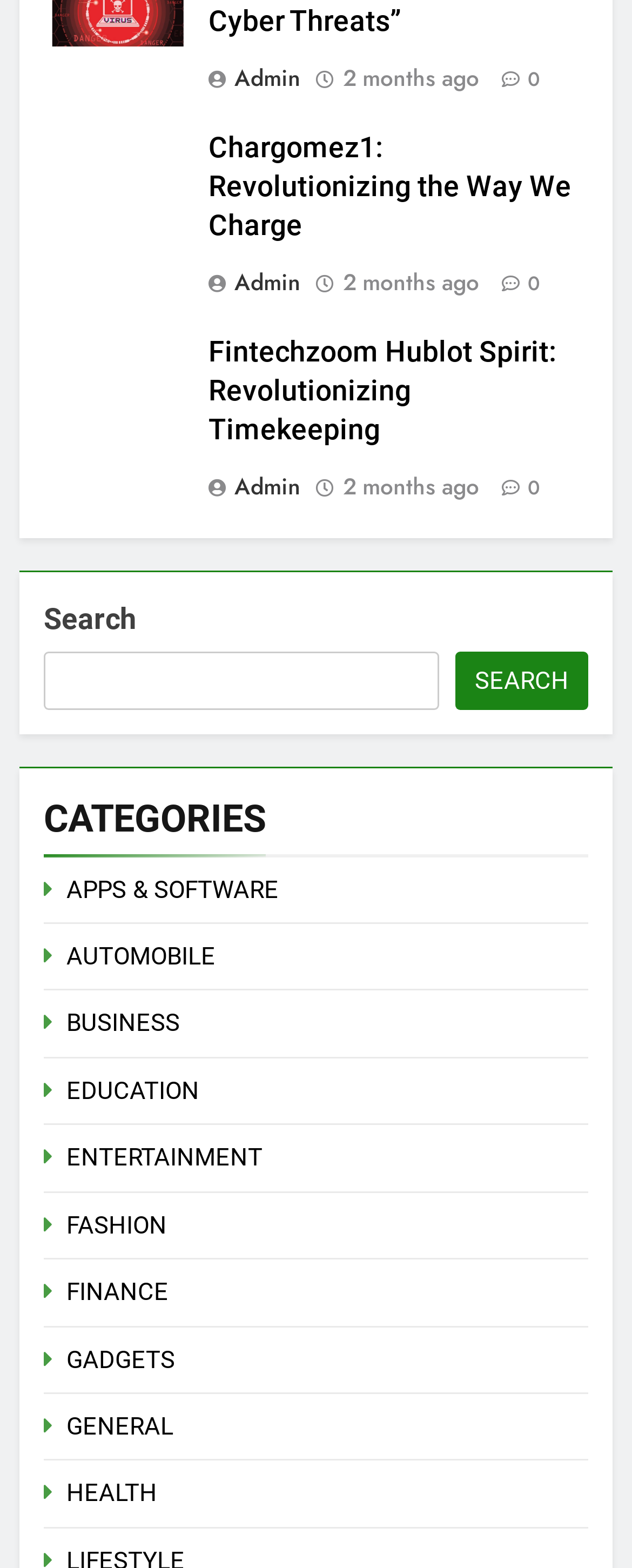Please mark the clickable region by giving the bounding box coordinates needed to complete this instruction: "Search for something".

[0.069, 0.415, 0.695, 0.452]